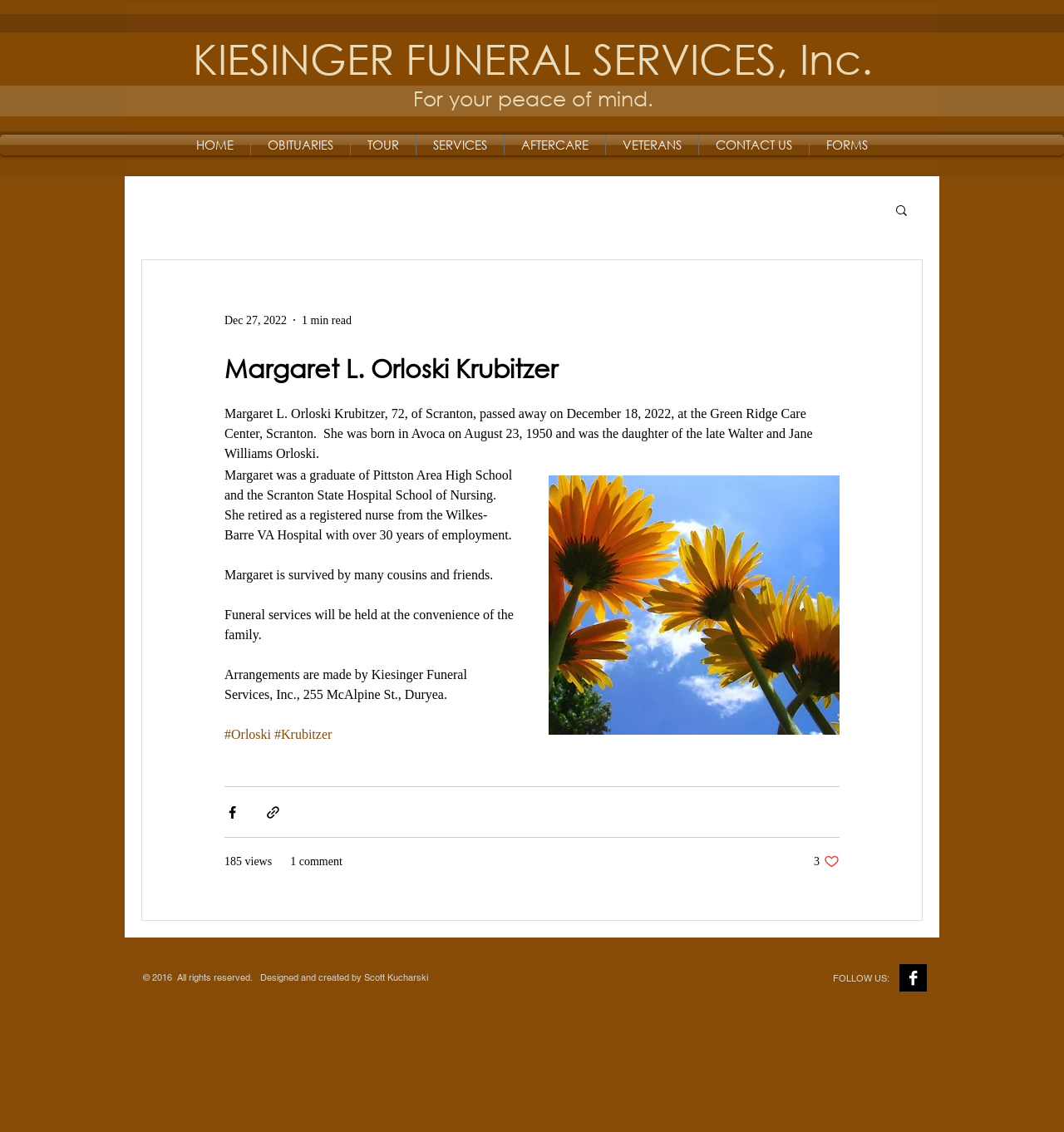Please provide the bounding box coordinates for the element that needs to be clicked to perform the instruction: "Share the article via Facebook". The coordinates must consist of four float numbers between 0 and 1, formatted as [left, top, right, bottom].

[0.211, 0.71, 0.226, 0.724]